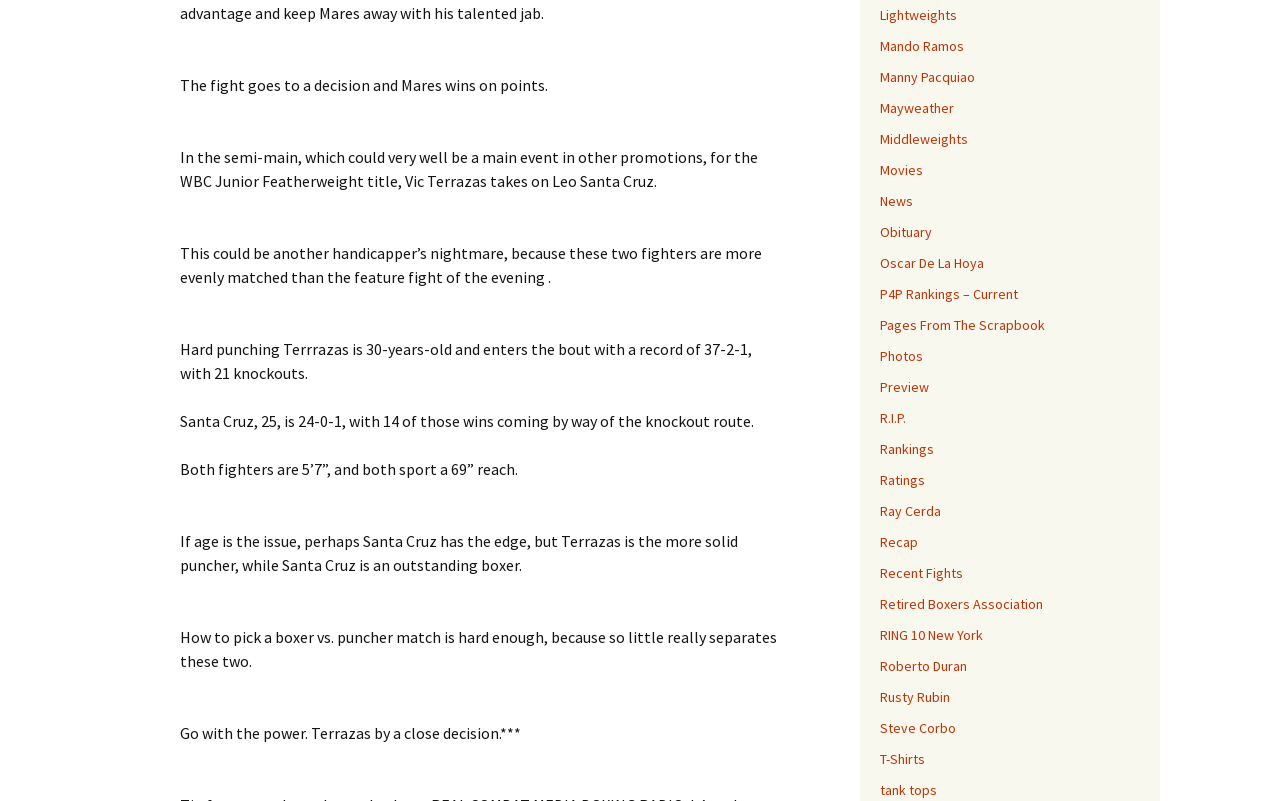Extract the bounding box coordinates for the described element: "terms and conditions of sale/purchase". The coordinates should be represented as four float numbers between 0 and 1: [left, top, right, bottom].

None